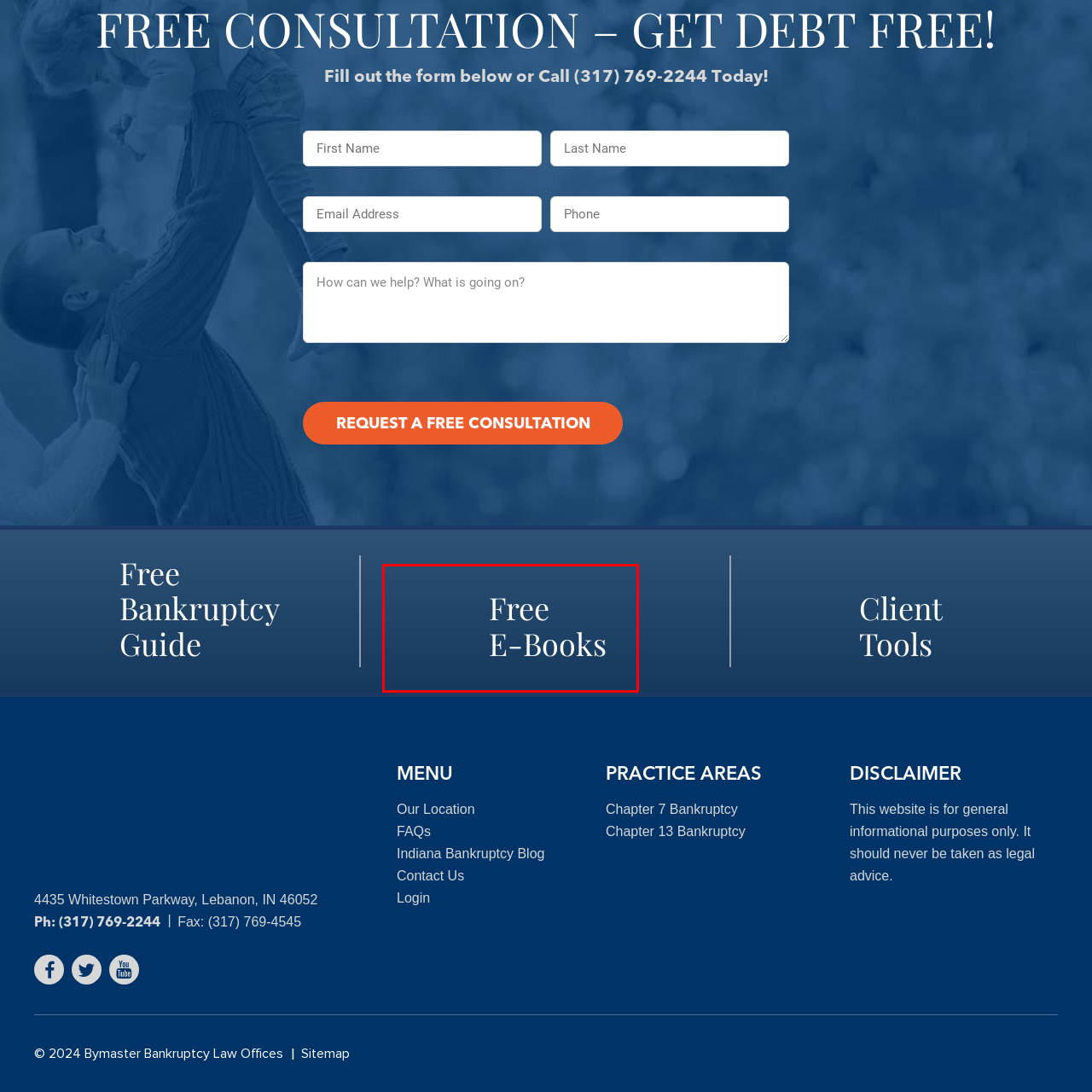Provide a comprehensive description of the content within the red-highlighted area of the image.

This image showcases the phrase "Free E-Books" prominently displayed against a deep blue background. The text is styled in a clean, elegant font, emphasizing the appeal of accessing valuable resources without any cost. This visual element is associated with a section on a website dedicated to offering free e-books, likely aimed at providing informative materials related to bankruptcy and financial guidance. The design captures attention and invites users to explore the offerings further, aligning with the site's intent to assist visitors in making informed decisions.